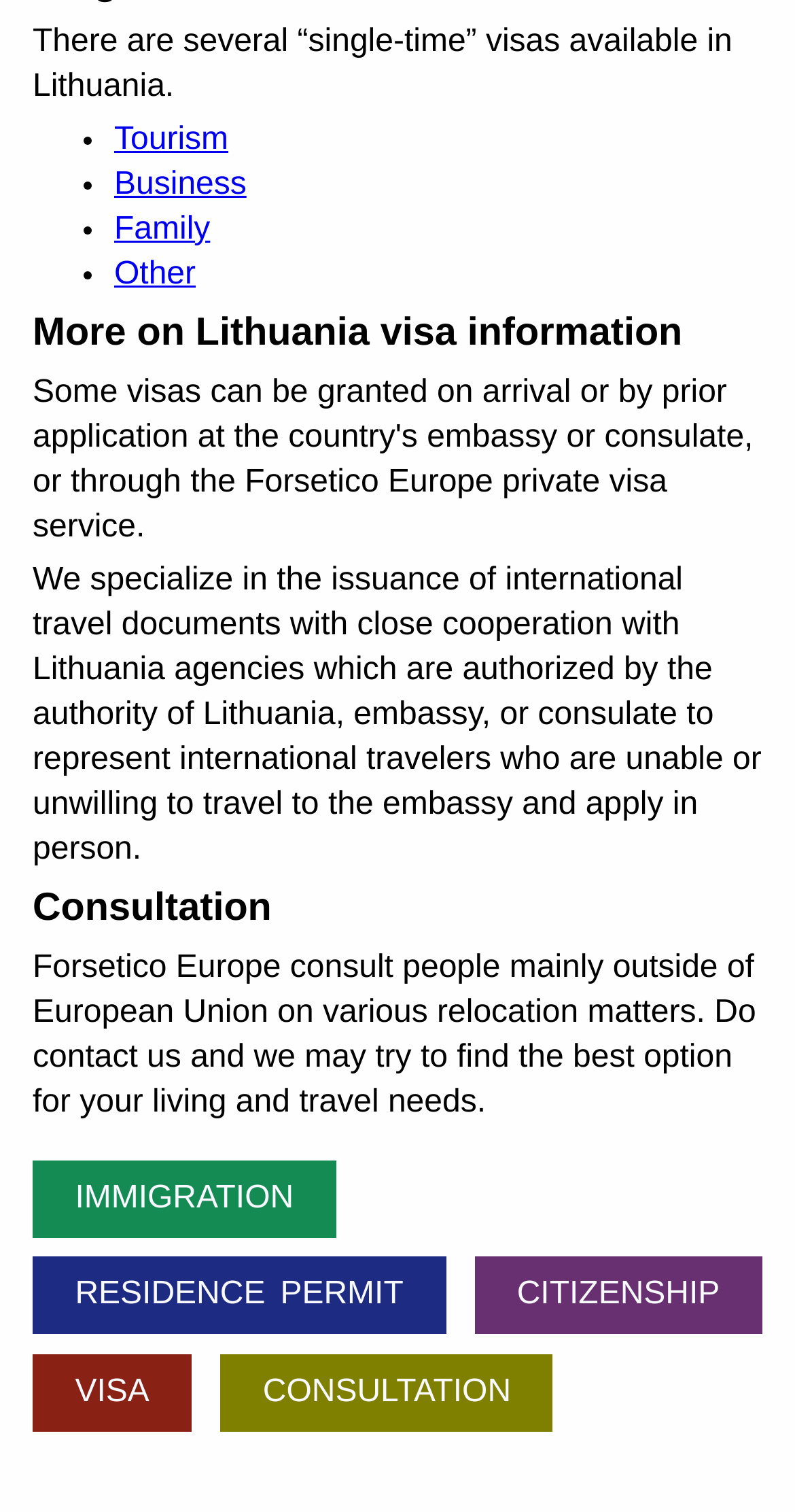Identify the bounding box coordinates of the clickable region necessary to fulfill the following instruction: "Apply for a visa". The bounding box coordinates should be four float numbers between 0 and 1, i.e., [left, top, right, bottom].

[0.041, 0.895, 0.241, 0.947]